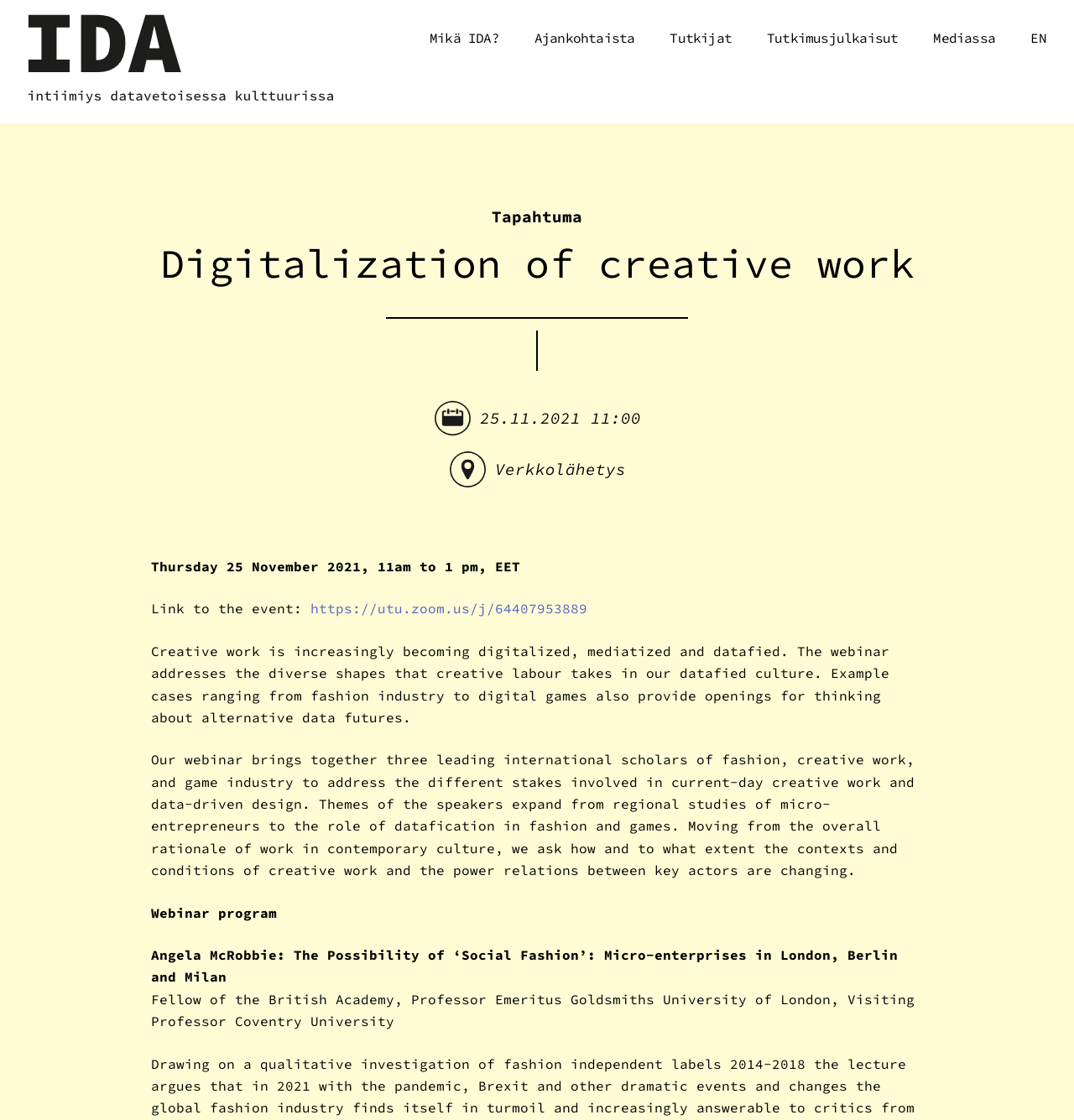Locate the bounding box coordinates of the element that should be clicked to execute the following instruction: "Switch to English".

[0.959, 0.012, 0.975, 0.057]